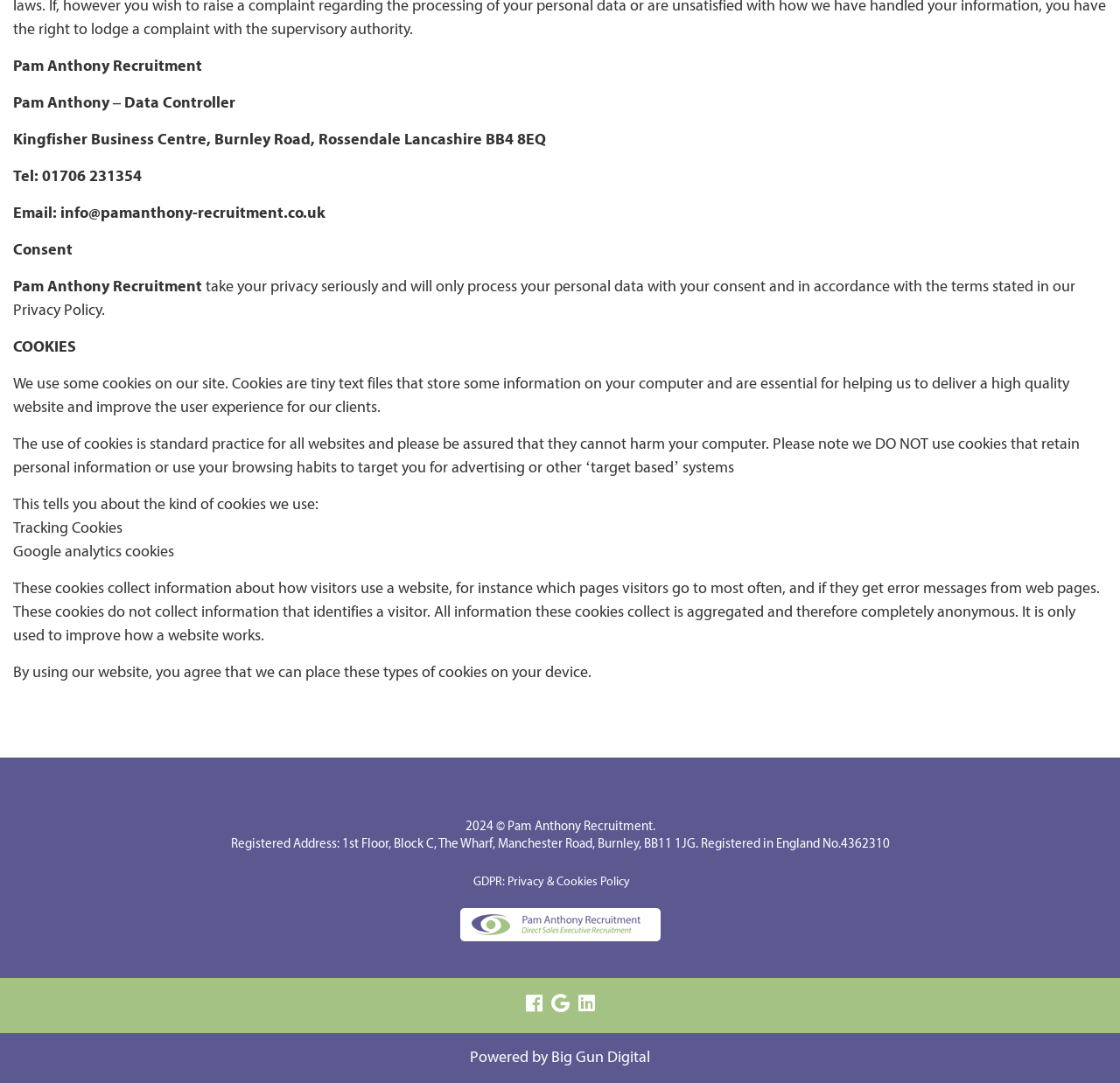Who designed the website?
Using the information presented in the image, please offer a detailed response to the question.

The webpage has a footer section that mentions 'Powered by Big Gun Digital', indicating that Big Gun Digital is the company or entity responsible for designing and developing the website.